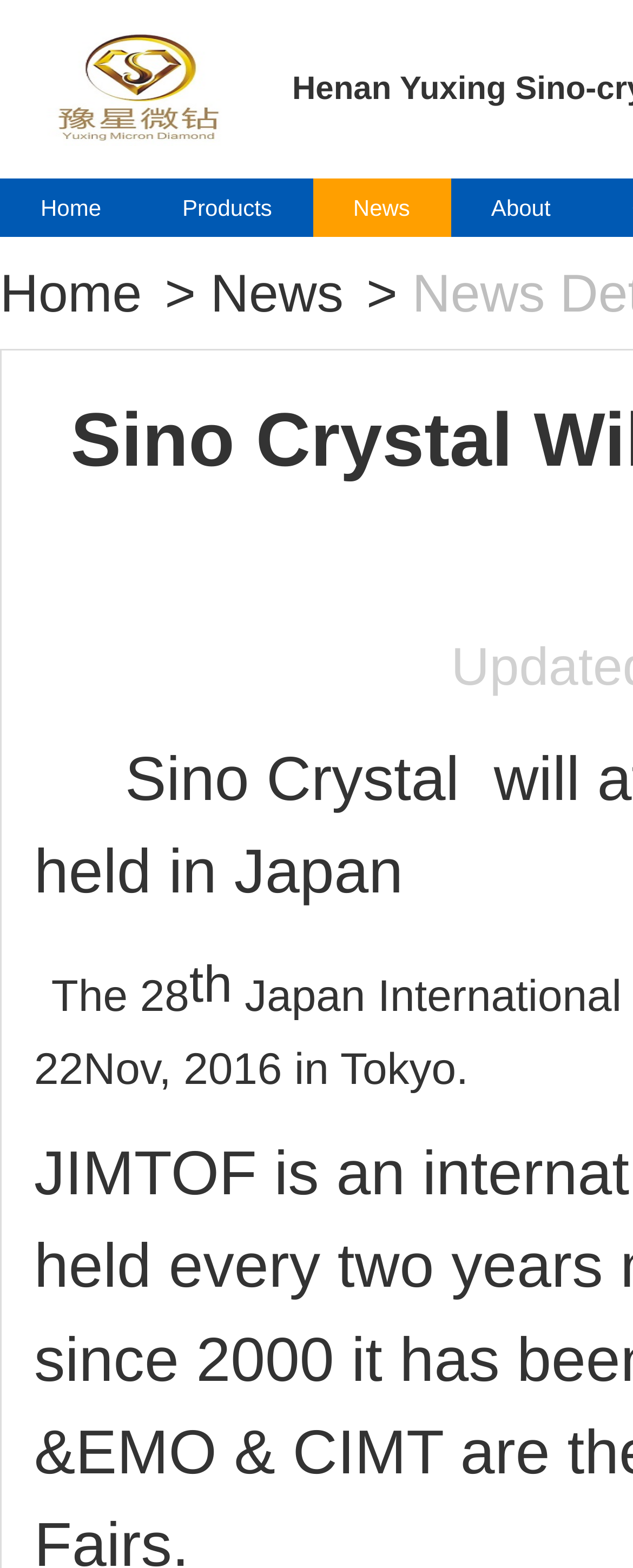What is the company name?
Analyze the image and deliver a detailed answer to the question.

The company name can be found in the top-left corner of the webpage, where it is written as a link and an image, indicating that it is the company's logo and name.